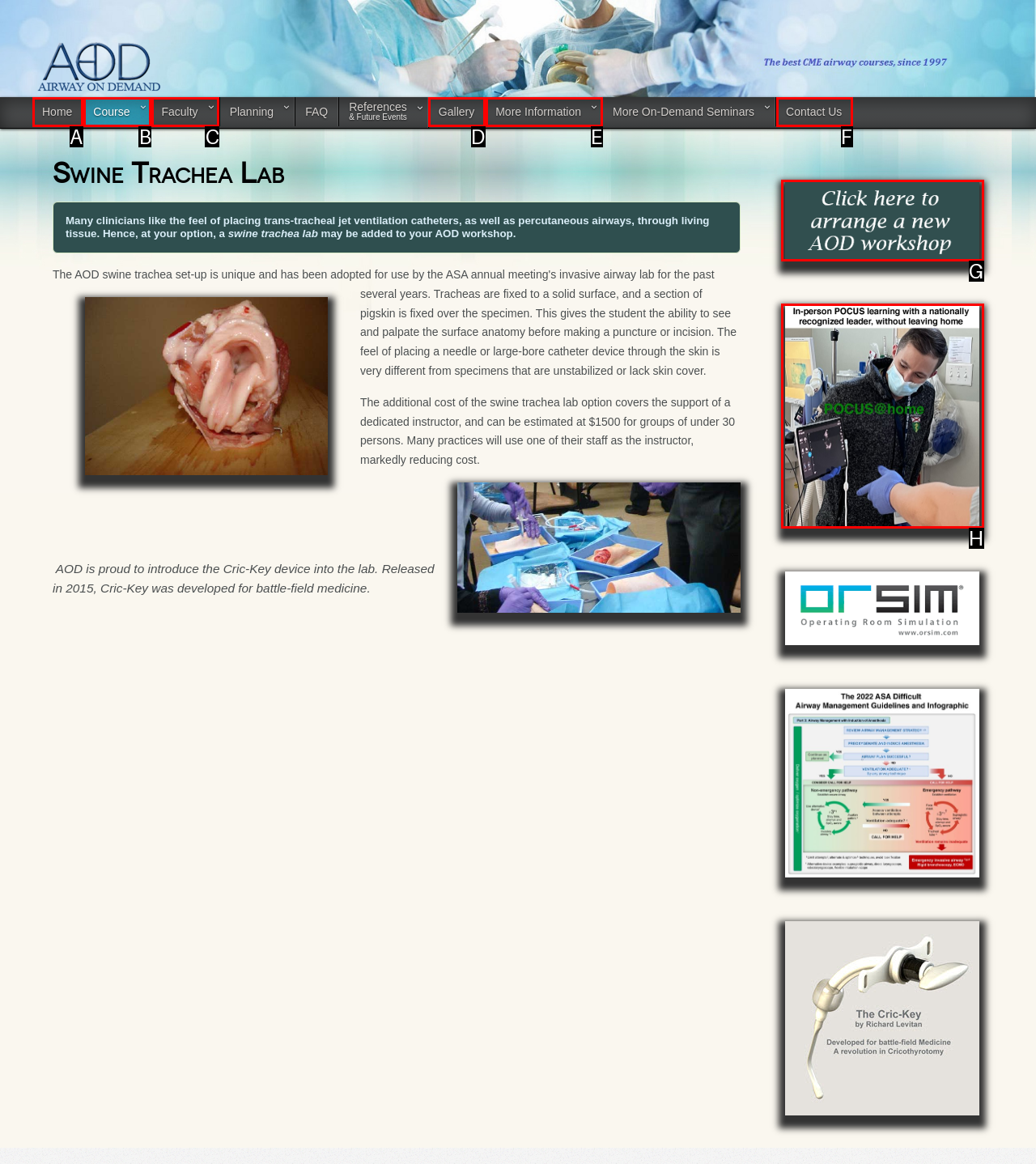Select the letter of the option that corresponds to: title="Schedule an AOD event"
Provide the letter from the given options.

G